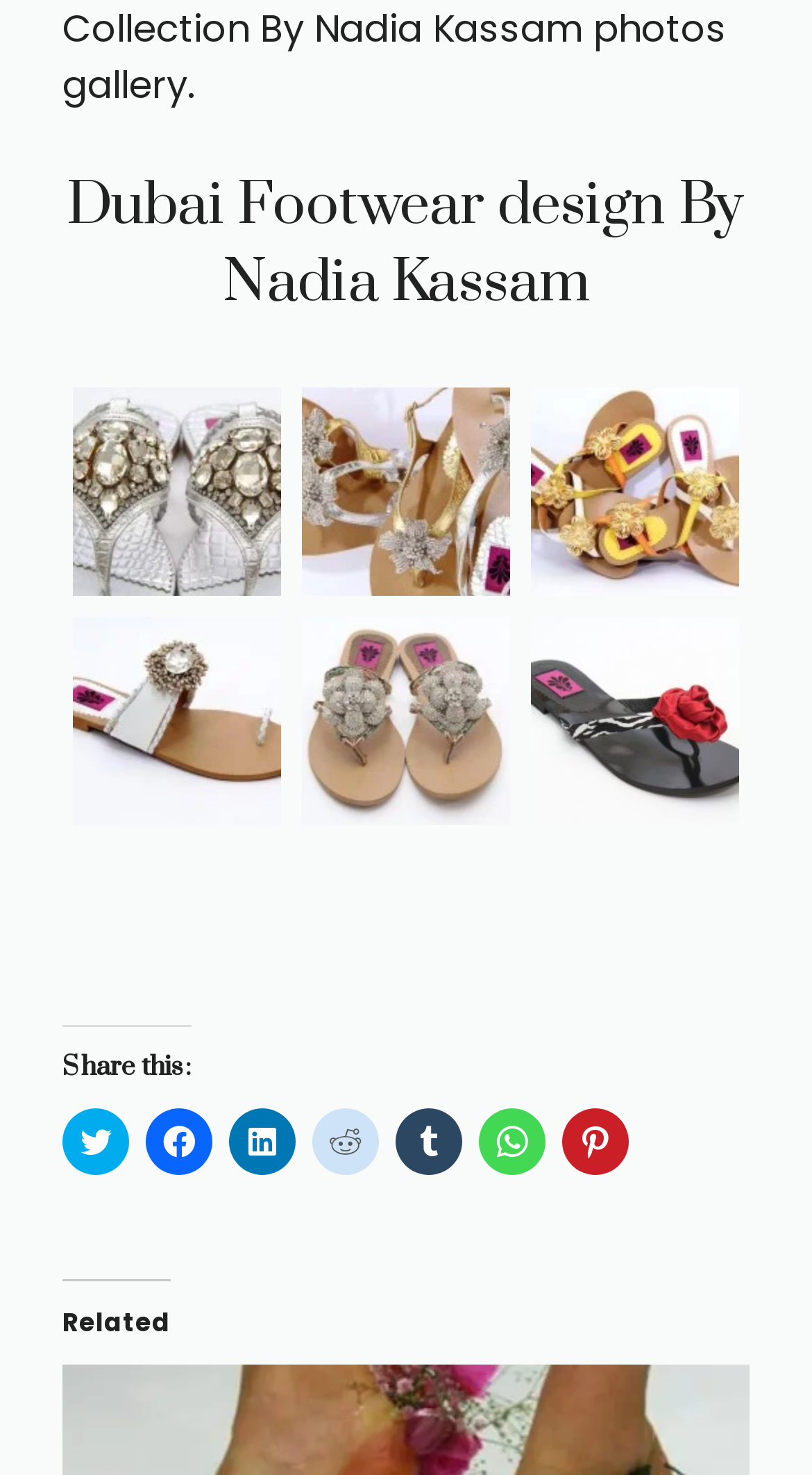Find the bounding box coordinates for the element that must be clicked to complete the instruction: "Explore Nadia Kassam's footwear collection for women". The coordinates should be four float numbers between 0 and 1, indicated as [left, top, right, bottom].

[0.372, 0.367, 0.628, 0.403]